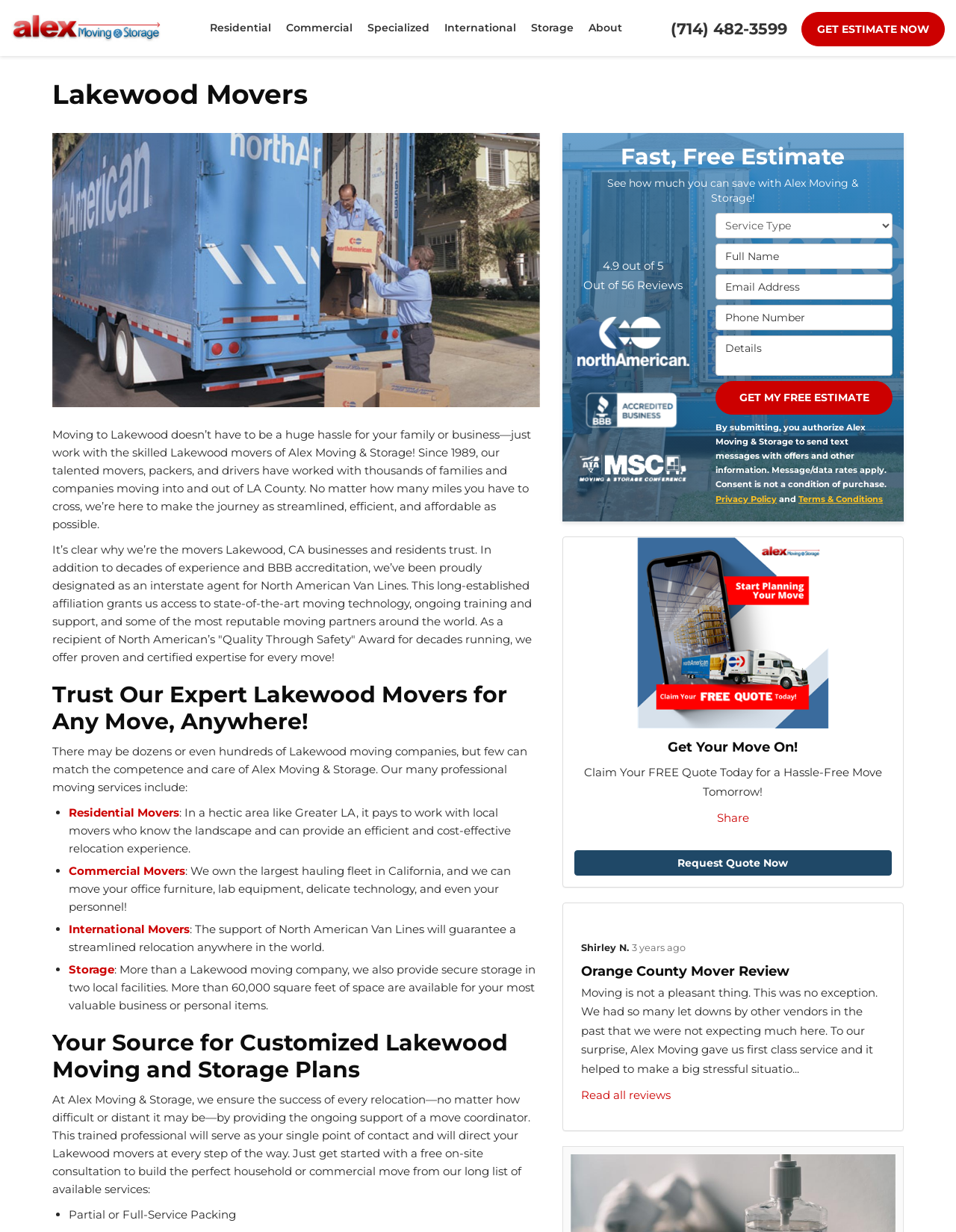Based on the element description: "International Movers", identify the UI element and provide its bounding box coordinates. Use four float numbers between 0 and 1, [left, top, right, bottom].

[0.072, 0.749, 0.198, 0.76]